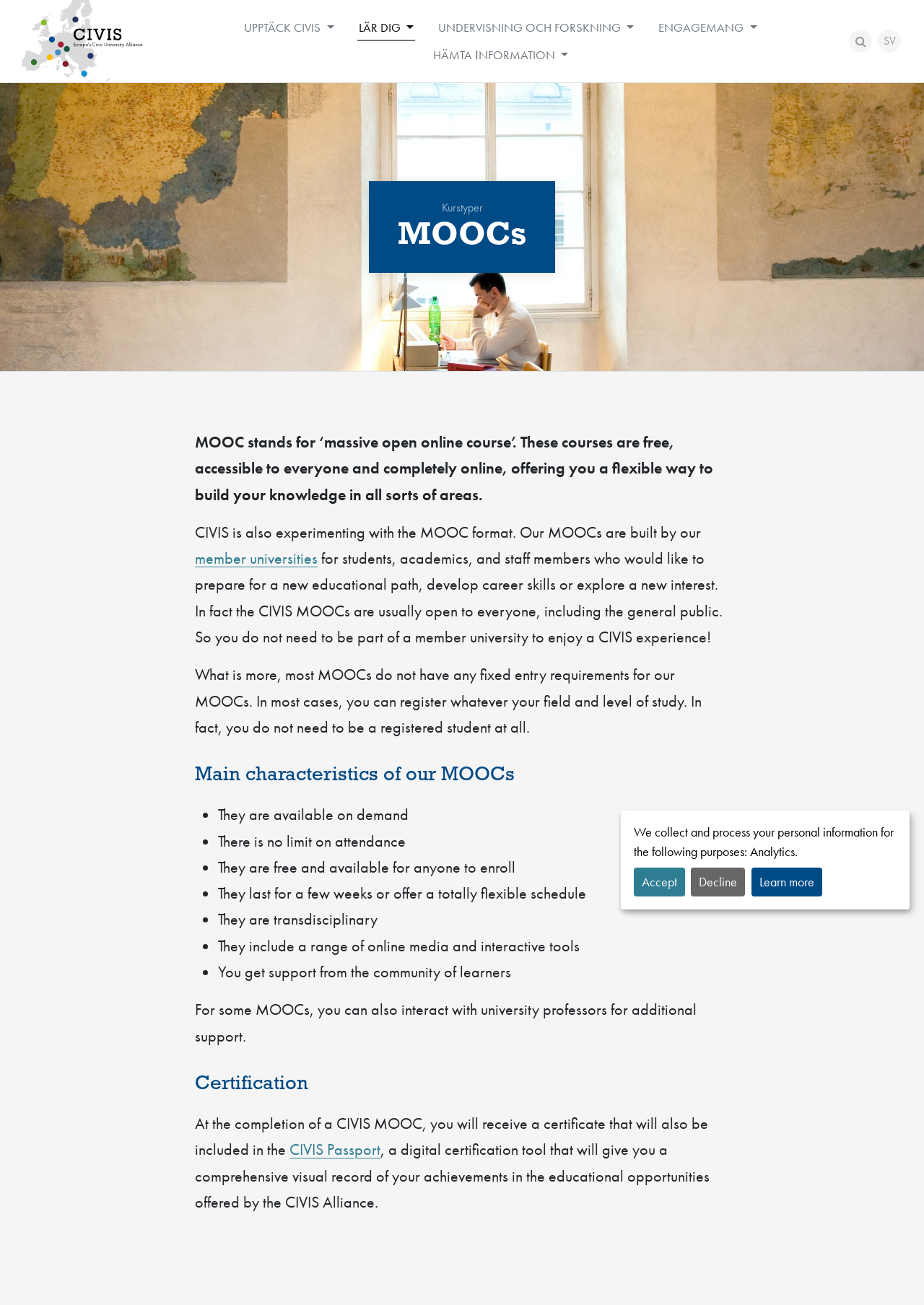Indicate the bounding box coordinates of the element that needs to be clicked to satisfy the following instruction: "Search using the search icon". The coordinates should be four float numbers between 0 and 1, i.e., [left, top, right, bottom].

[0.919, 0.023, 0.944, 0.04]